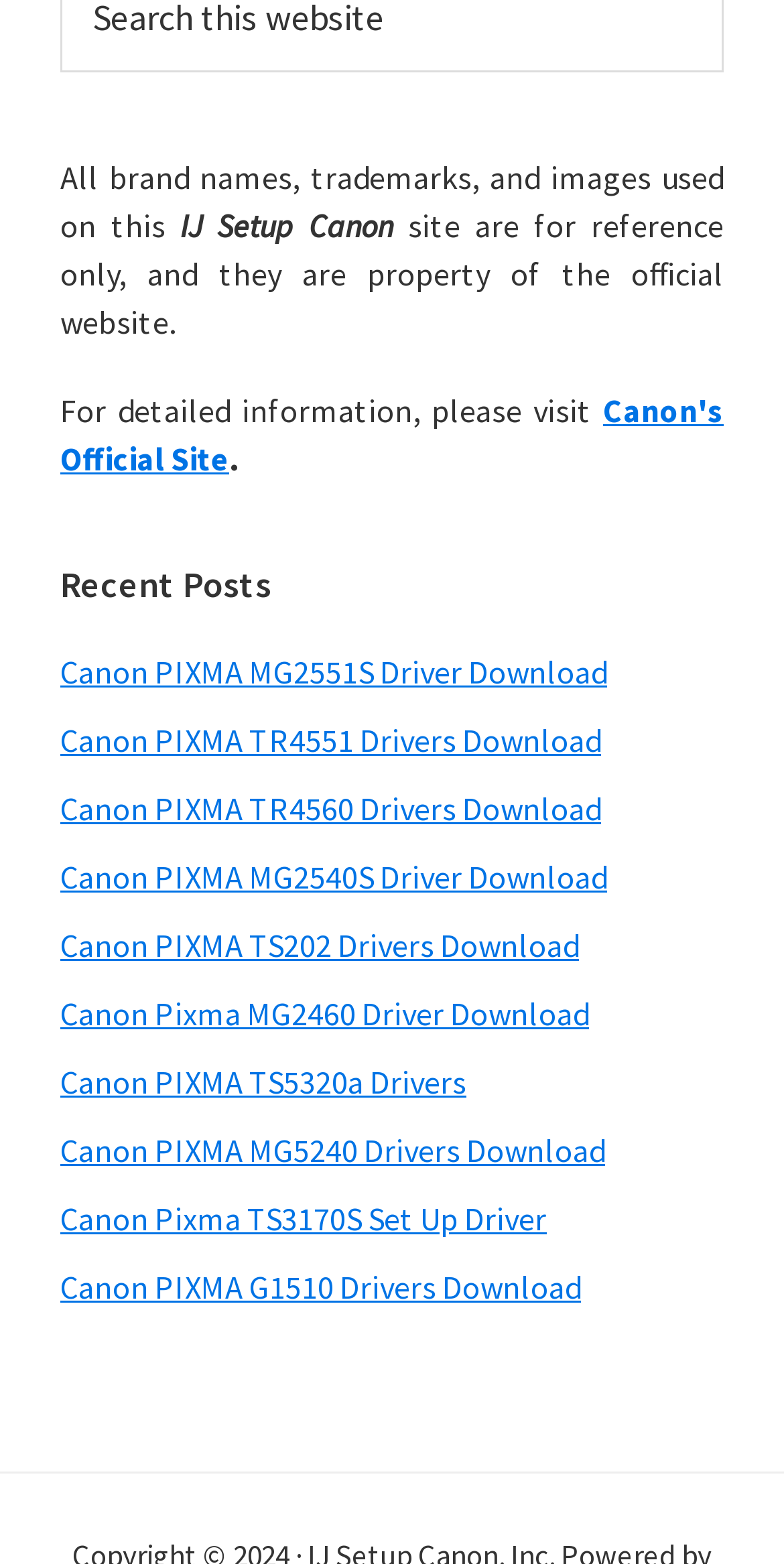Using the details from the image, please elaborate on the following question: Is there a link to Canon's official website?

I found a link labeled 'Canon's Official Site' in the top section of the webpage, which suggests that users can visit Canon's official website for more information.